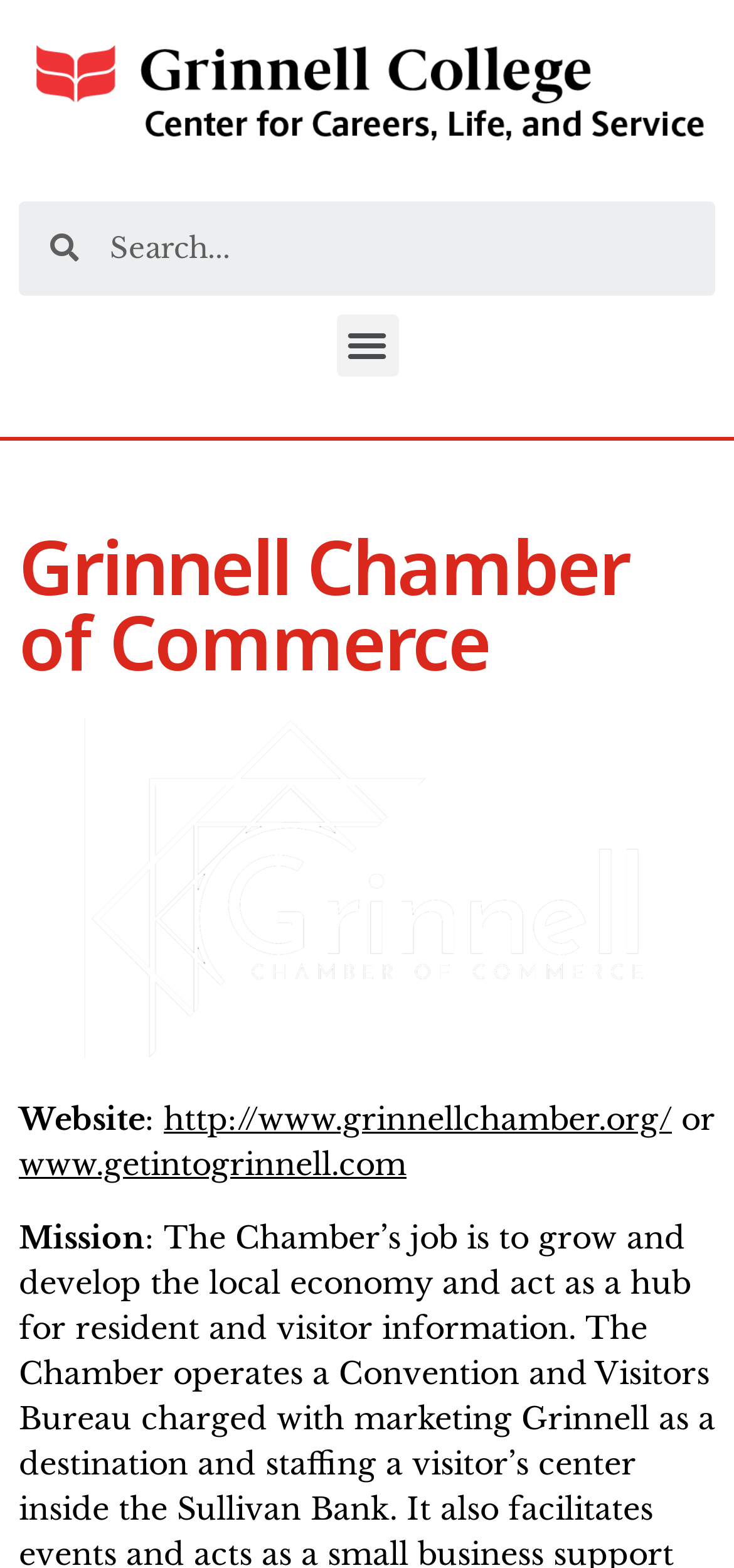Produce a meticulous description of the webpage.

The webpage is about the Grinnell Chamber of Commerce's Community Partner Database. At the top left corner, there is a logo of Grinnell College Center for Careers, Life, and Service. Next to it, there is a search bar with a searchbox labeled "Search". Below the search bar, there is a button labeled "Menu Toggle" that is not expanded.

On the top center of the page, there is a heading that reads "Grinnell Chamber of Commerce". To the right of the heading, there is a white logo of Grinnell Chamber of Commerce. 

Below the heading, there are several lines of text. The first line reads "Website:" followed by a link to "http://www.grinnellchamber.org/" and then the text "or" and another link to "www.getintogrinnell.com". The second line reads "Mission".